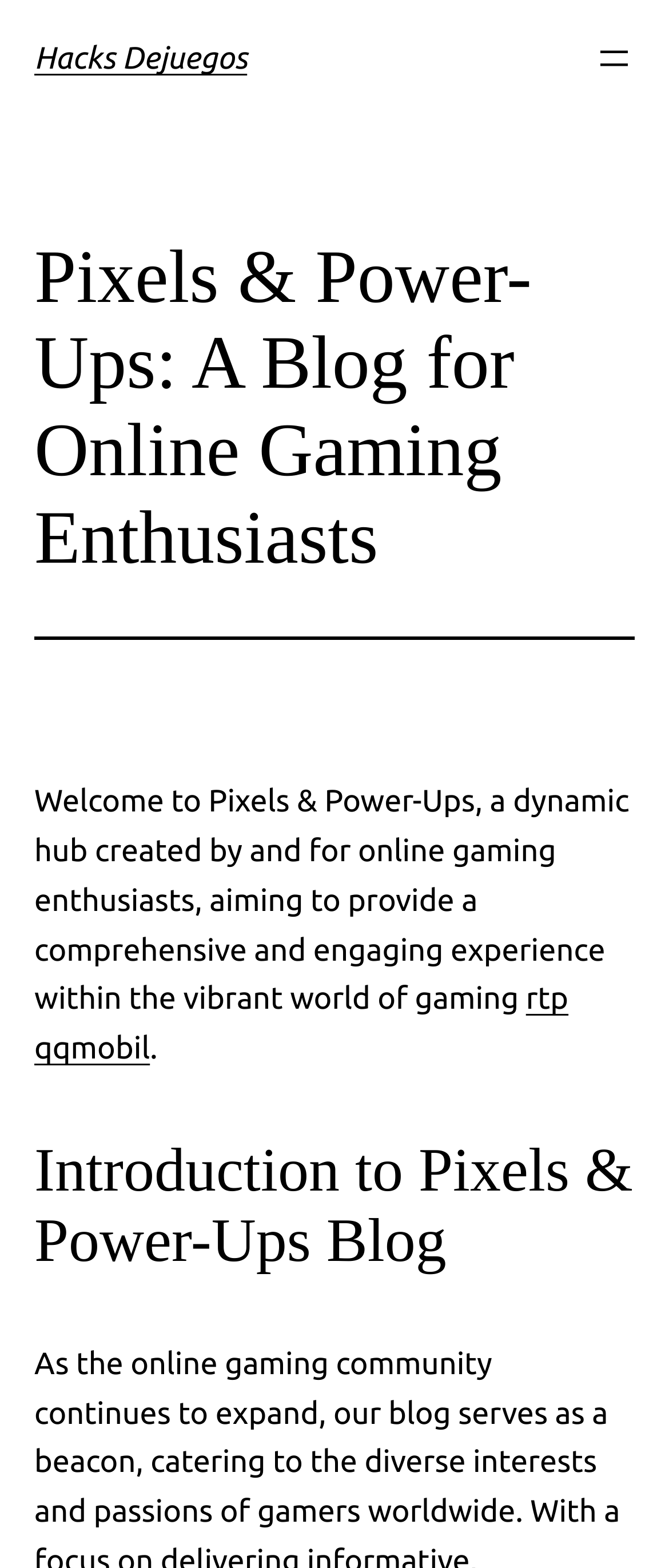Illustrate the webpage's structure and main components comprehensively.

The webpage is a blog for online gaming enthusiasts, titled "Pixels & Power-Ups: A Blog for Online Gaming Enthusiasts – Hacks Dejuegos". At the top-left corner, there is a heading with the title "Hacks Dejuegos", which is also a link. 

To the top-right corner, there is a button labeled "Open menu" that has a popup dialog. Below the button, there is a heading with the full title of the blog, "Pixels & Power-Ups: A Blog for Online Gaming Enthusiasts". 

A horizontal separator line is placed below the heading, dividing the top section from the main content. The main content starts with a paragraph of text that welcomes readers to the blog, describing it as a hub for online gaming enthusiasts. 

Within the main content, there is a link to "rtp qqmobil" positioned near the middle of the page. A single period (.) is placed to the right of the link. 

Further down the page, there is a heading titled "Introduction to Pixels & Power-Ups Blog", which likely introduces the purpose and scope of the blog.